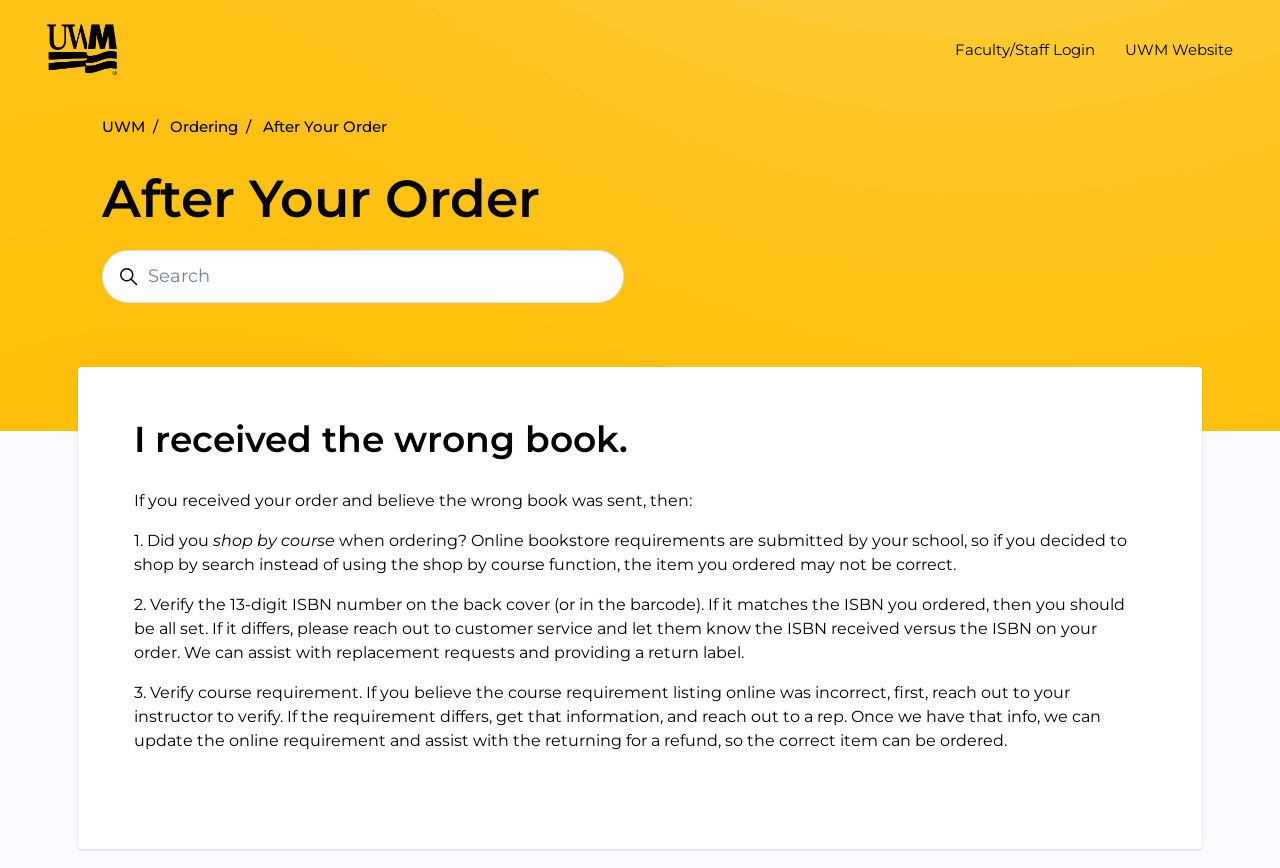Find the headline of the webpage and generate its text content.

After Your Order